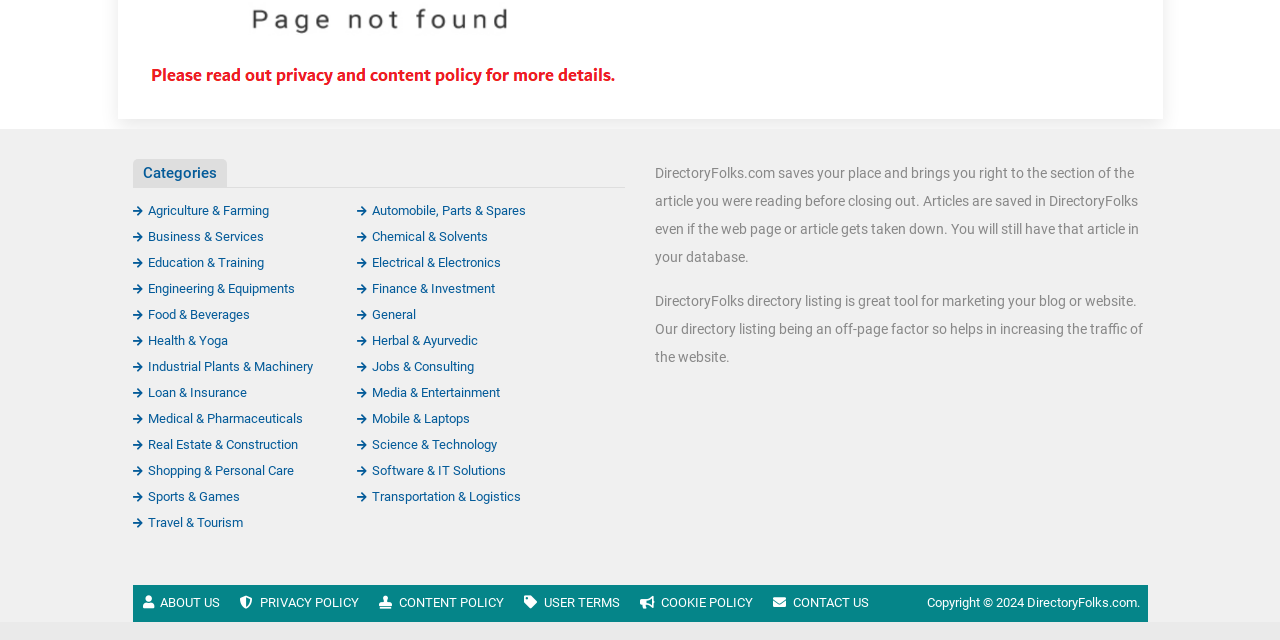Please locate the UI element described by "General" and provide its bounding box coordinates.

[0.279, 0.479, 0.325, 0.503]